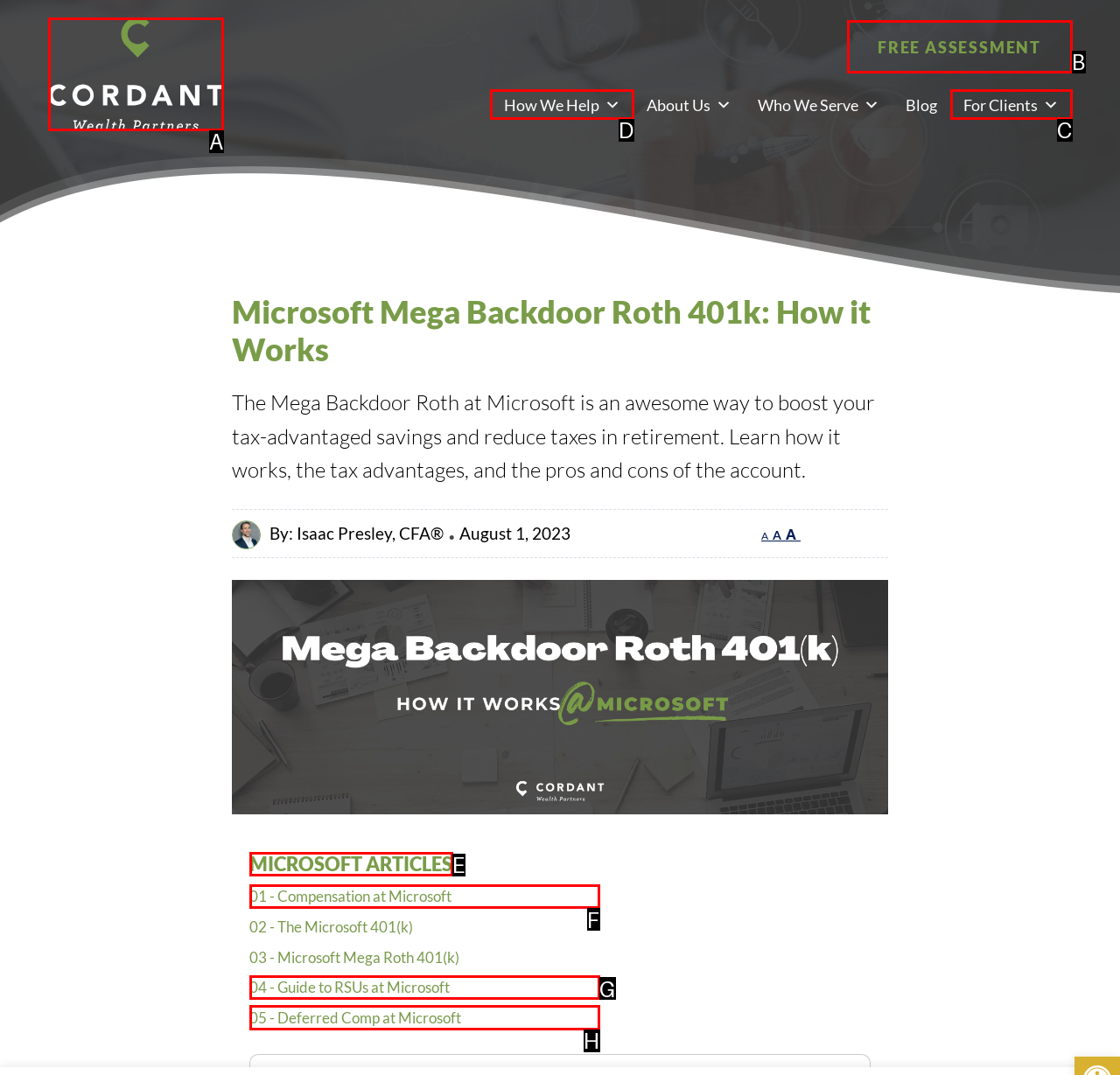Tell me which option I should click to complete the following task: Go to 'How We Help'
Answer with the option's letter from the given choices directly.

D